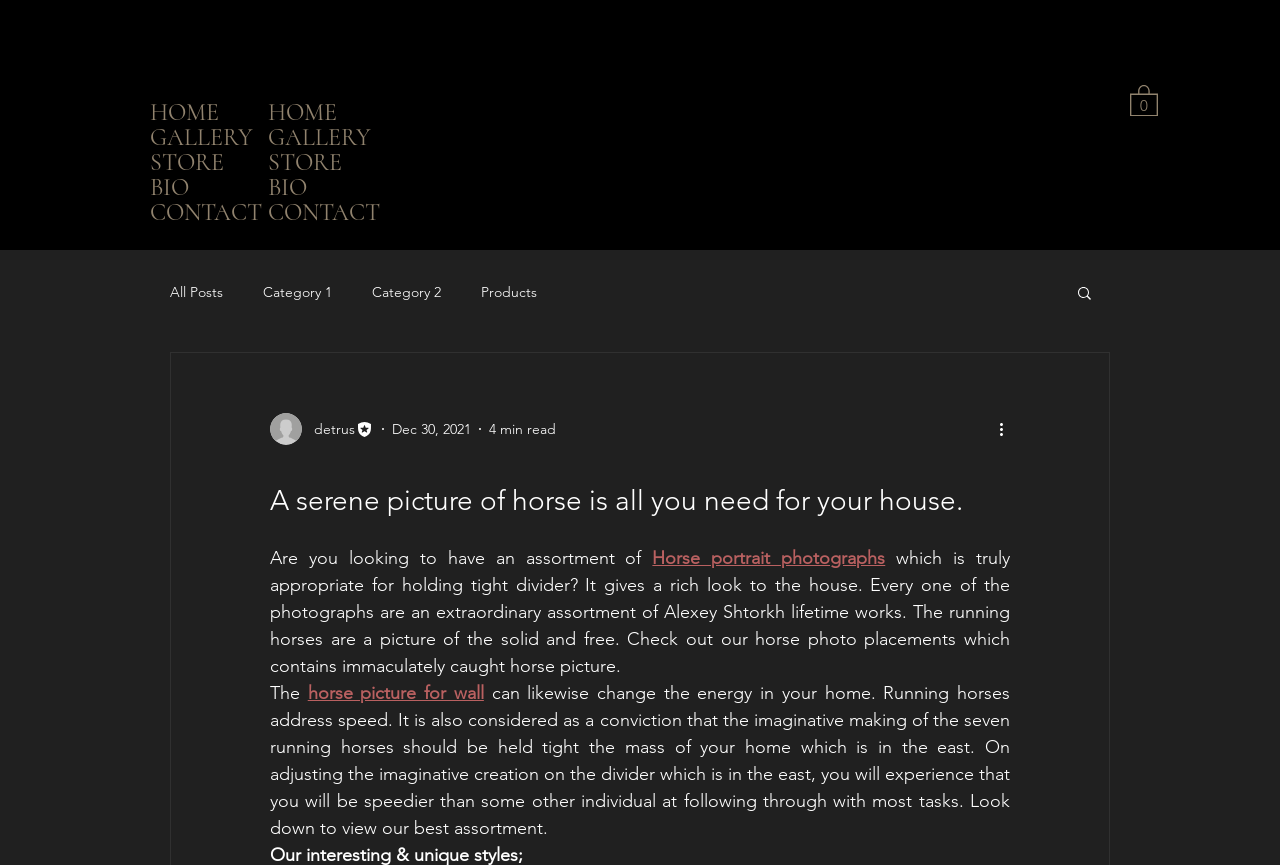Use a single word or phrase to respond to the question:
What is the effect of placing running horses picture on the east wall?

Speed